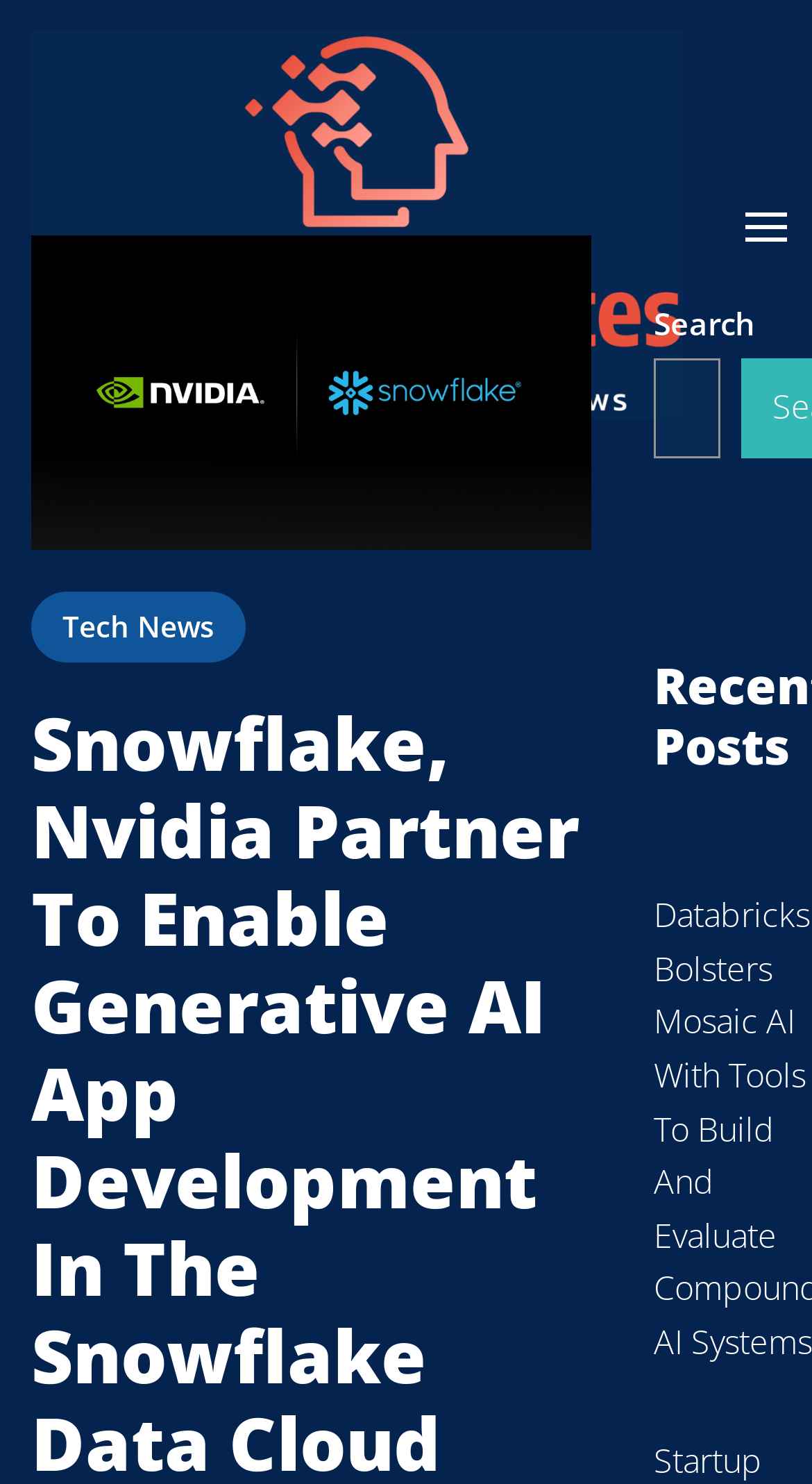Provide a one-word or short-phrase answer to the question:
What type of content is listed under 'Recent Posts'?

Posts